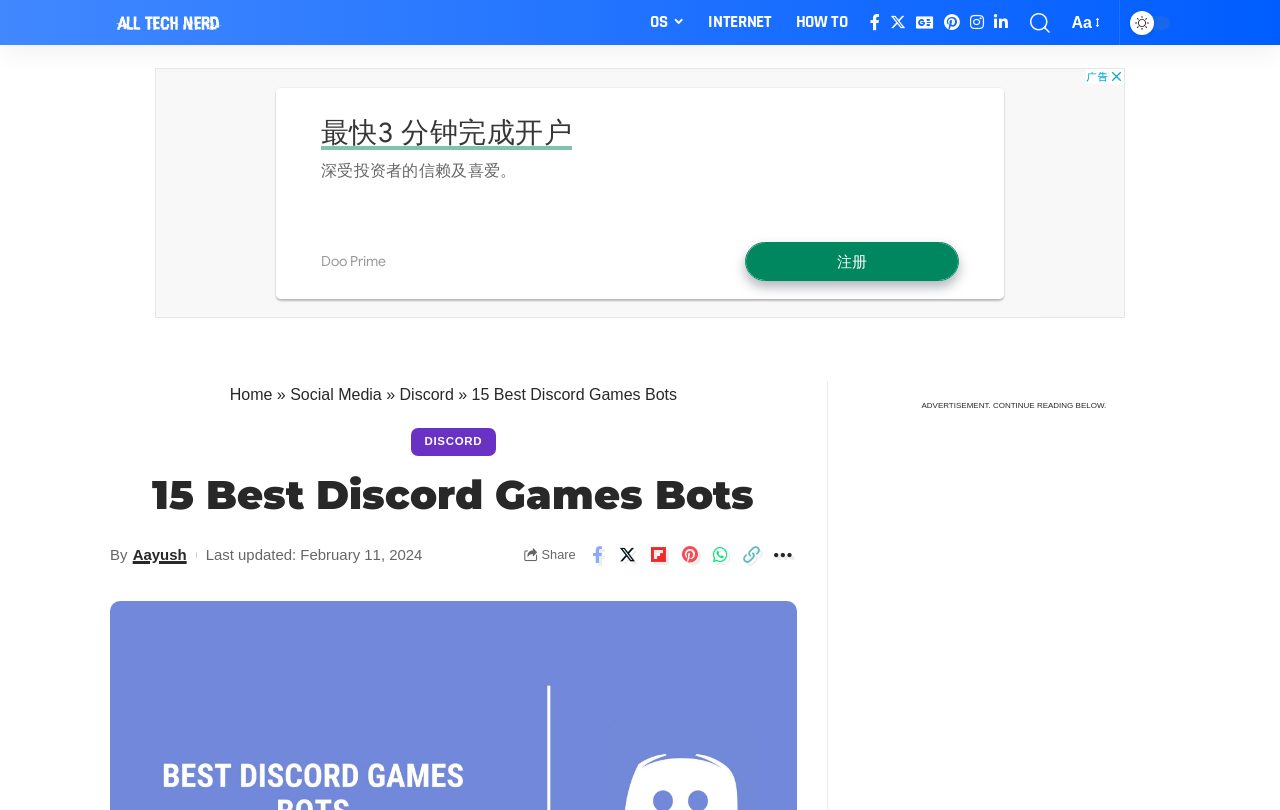Identify the bounding box coordinates for the UI element described as follows: "aria-label="Pinterest"". Ensure the coordinates are four float numbers between 0 and 1, formatted as [left, top, right, bottom].

[0.733, 0.011, 0.754, 0.045]